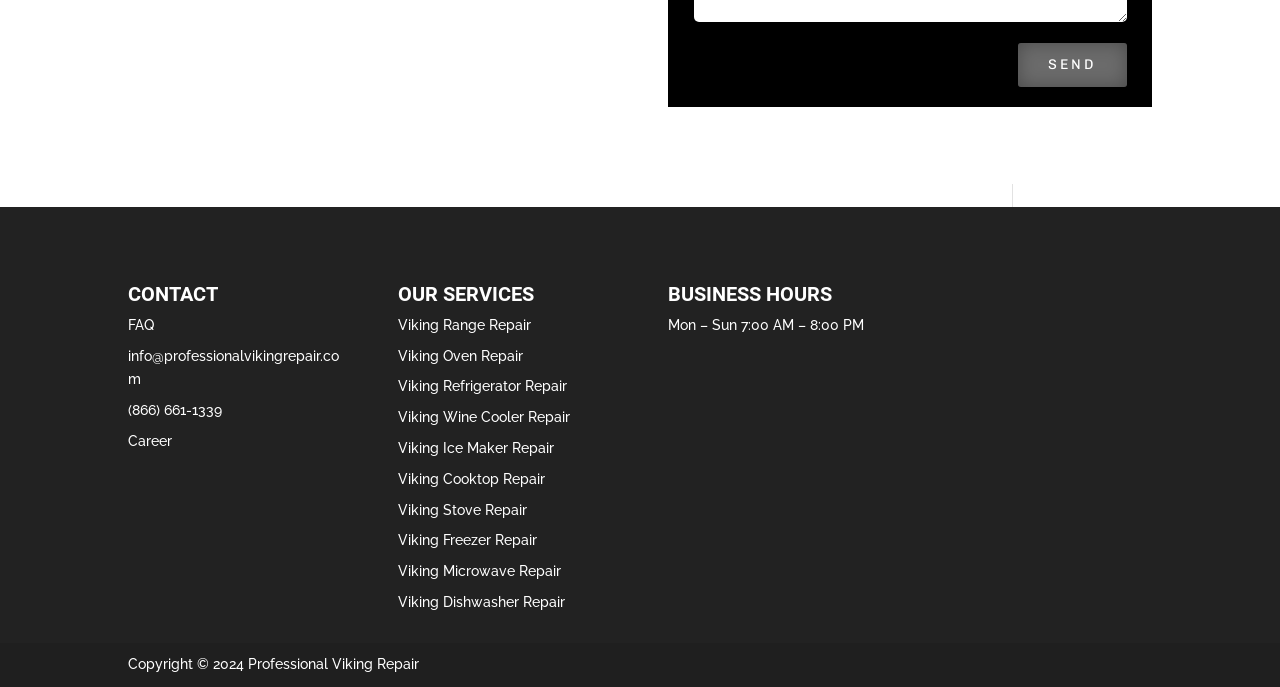Provide a one-word or brief phrase answer to the question:
What is the business hour of Professional Viking Repair?

Mon – Sun 7:00 AM – 8:00 PM